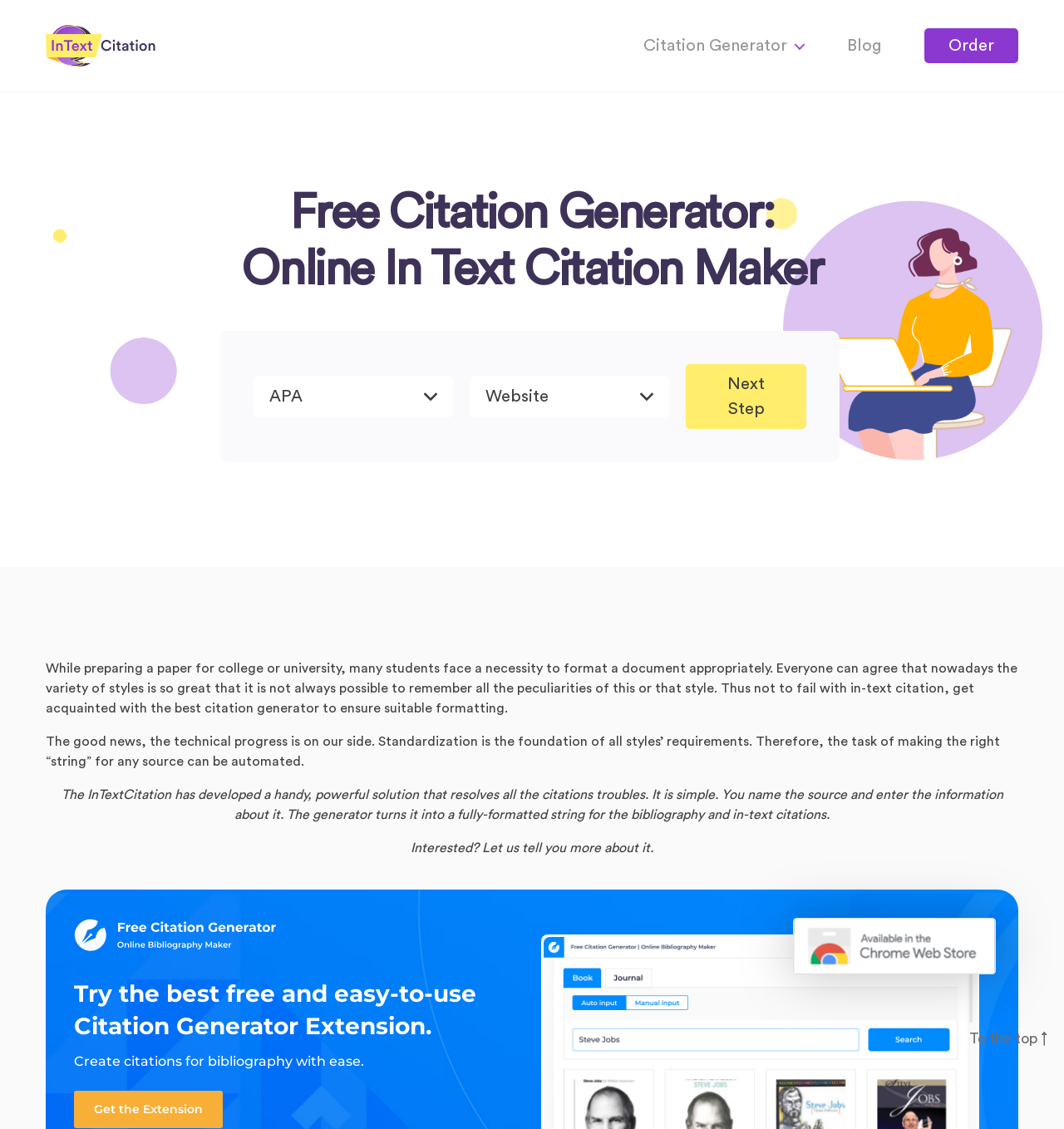Using the provided element description: "Blog", identify the bounding box coordinates. The coordinates should be four floats between 0 and 1 in the order [left, top, right, bottom].

[0.775, 0.025, 0.849, 0.056]